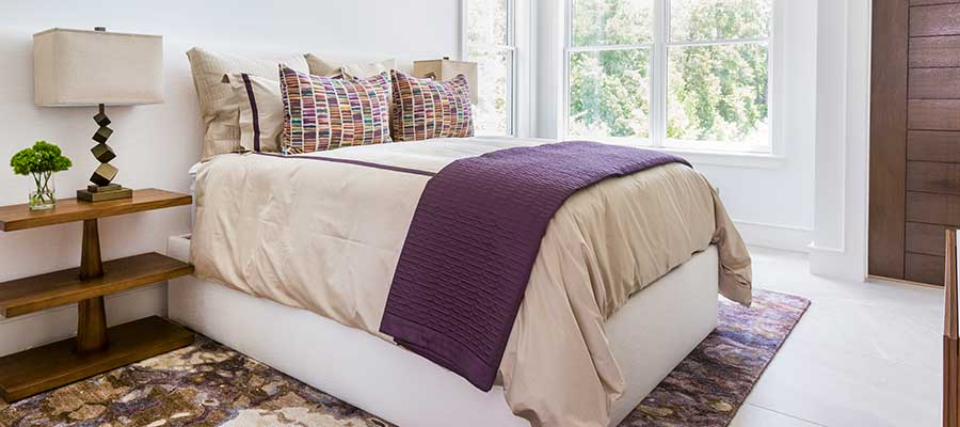Summarize the image with a detailed description that highlights all prominent details.

This elegant bedroom showcases a sophisticated design, featuring a plush bed adorned with a luxurious cream-colored quilt and a deep purple throw blanket that adds a pop of color. The pillows are arranged stylishly, featuring a variety of geometric patterns that bring visual interest to the bedding. A sleek, modern bedside table with a unique lamp complements the bed, while a small green plant adds a touch of freshness and warmth to the space. 

Natural light floods the room through large windows, highlighting the serene ambience created by neutral tones and thoughtful decor choices. The patterned area rug beneath the bed further enhances the room's inviting feel. This beautifully designed bedroom serves as an ideal retreat for relaxation and rejuvenation.